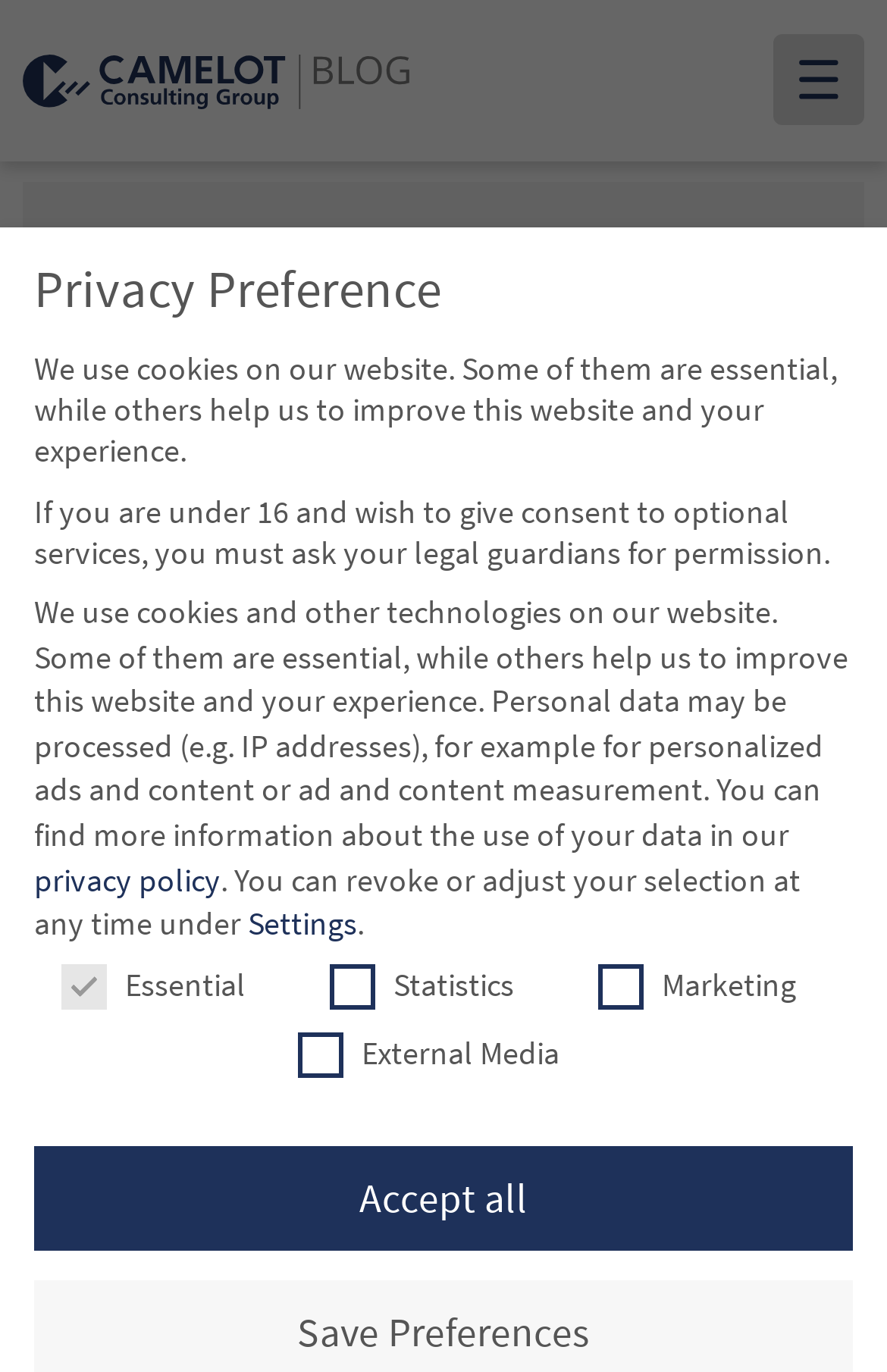Provide your answer in a single word or phrase: 
How many types of data are mentioned in the privacy policy?

4